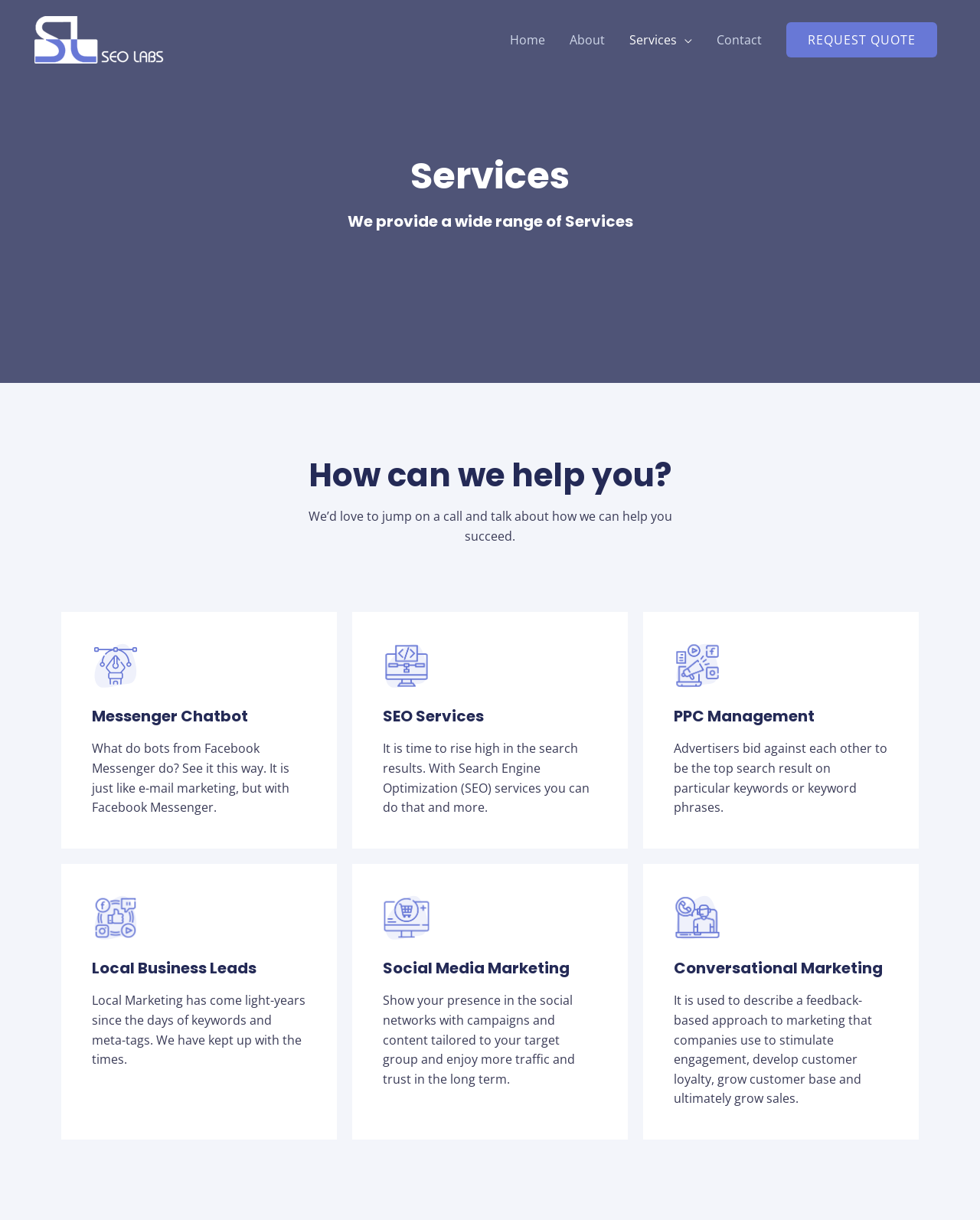Bounding box coordinates are specified in the format (top-left x, top-left y, bottom-right x, bottom-right y). All values are floating point numbers bounded between 0 and 1. Please provide the bounding box coordinate of the region this sentence describes: Social Media Marketing

[0.391, 0.785, 0.581, 0.802]